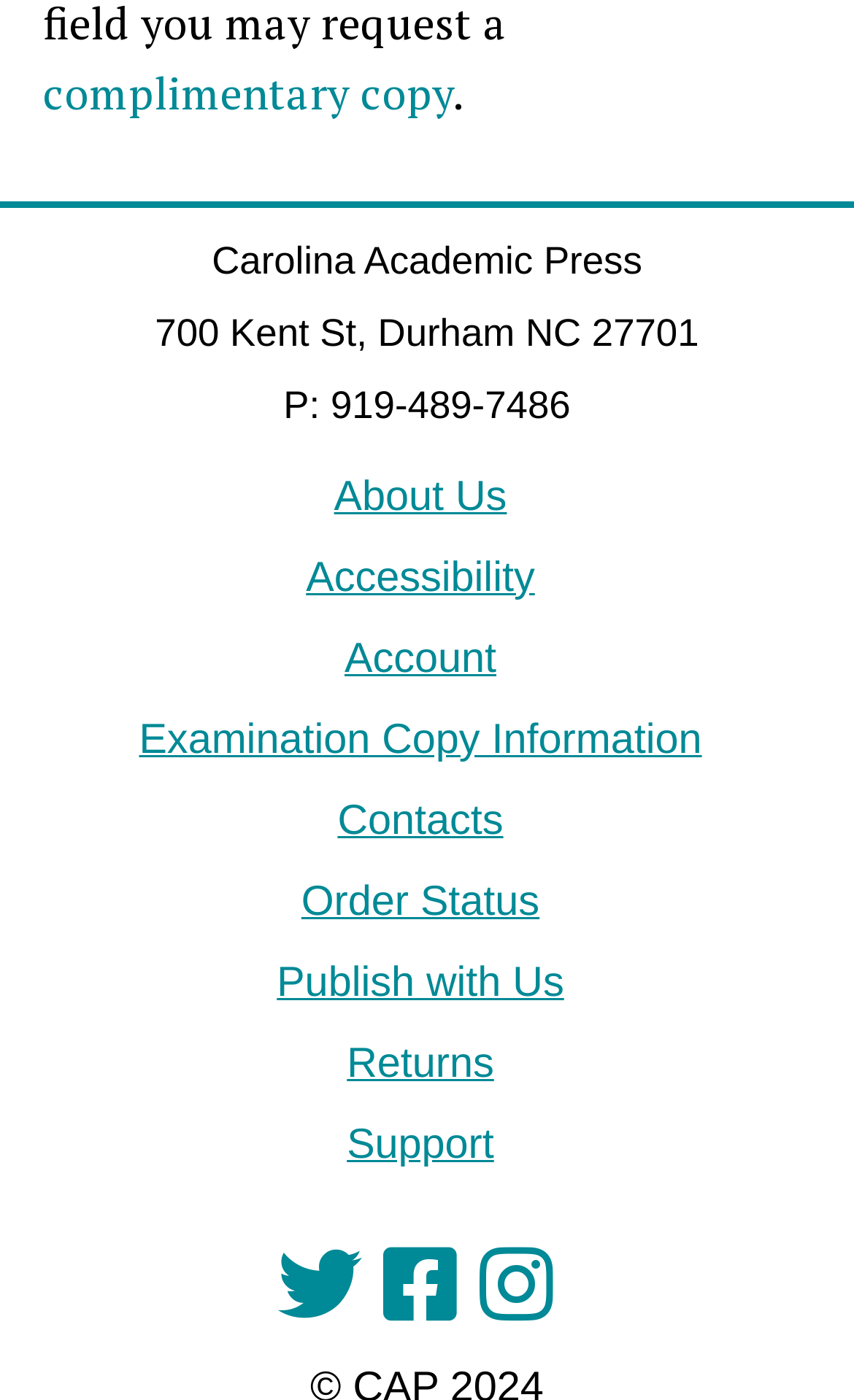Please find the bounding box for the UI component described as follows: "Publish with Us".

[0.283, 0.684, 0.717, 0.72]